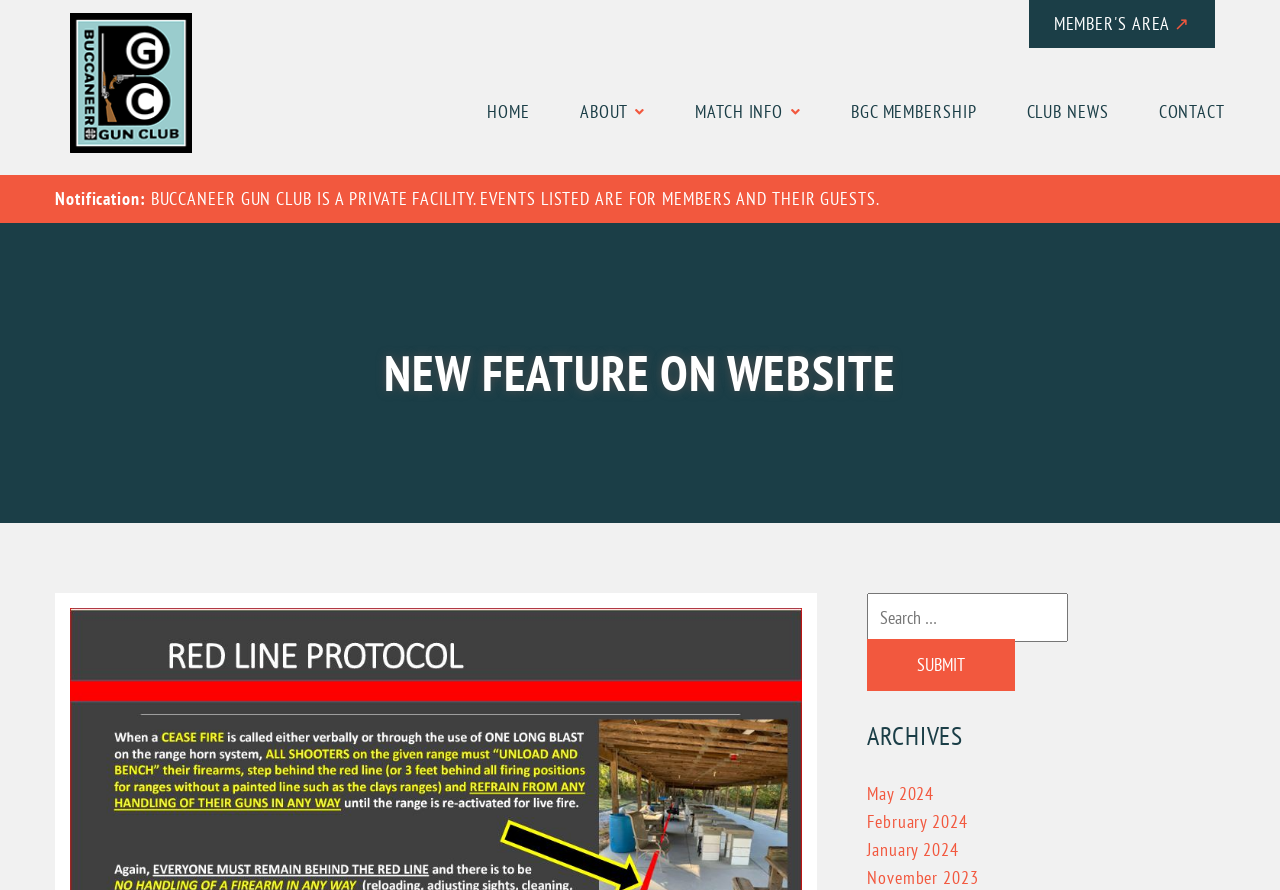Determine the bounding box coordinates for the area that needs to be clicked to fulfill this task: "Click on Buccaneer Gun Club logo". The coordinates must be given as four float numbers between 0 and 1, i.e., [left, top, right, bottom].

[0.055, 0.015, 0.15, 0.172]